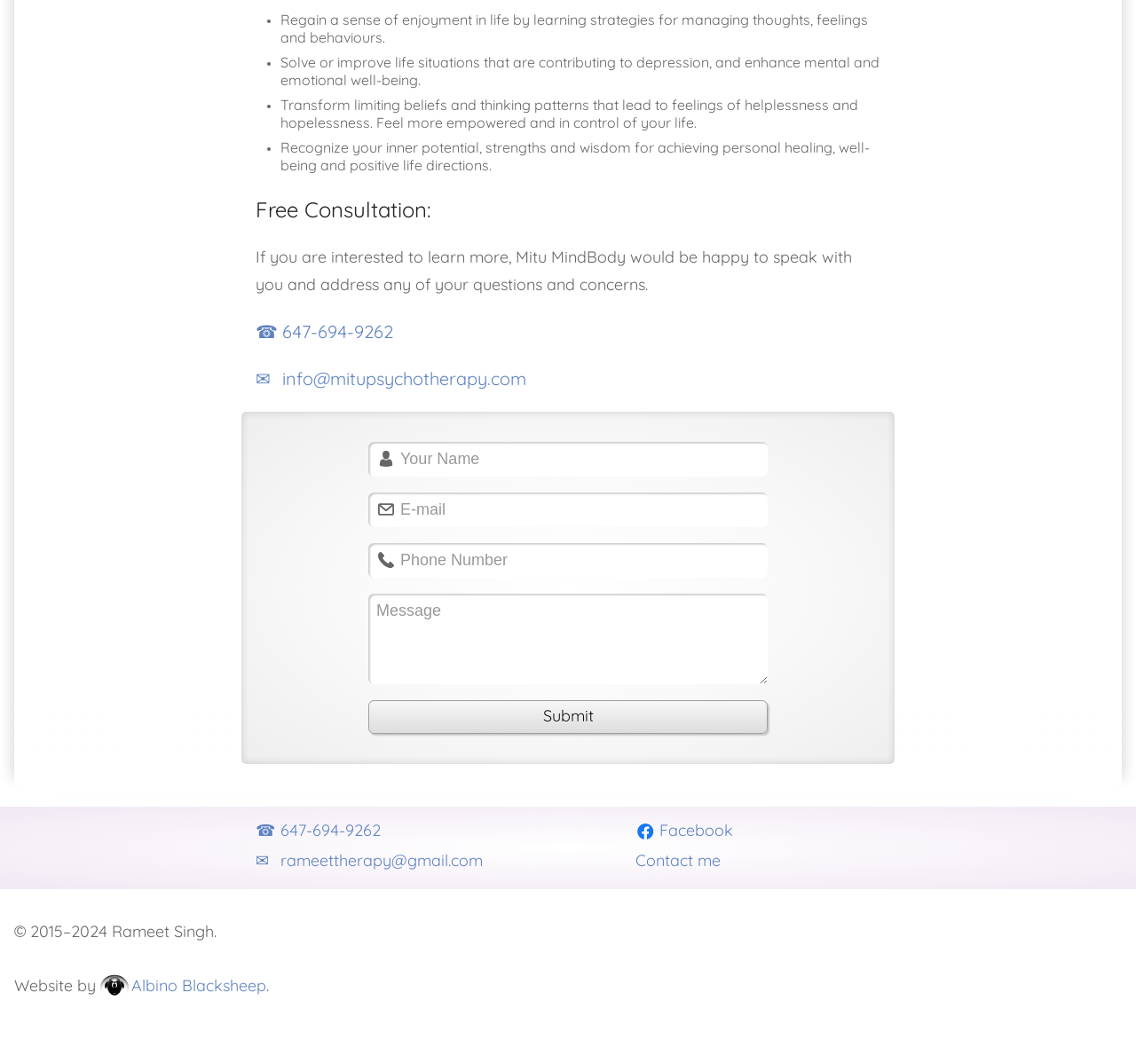Locate the bounding box coordinates of the clickable region necessary to complete the following instruction: "Click the 'Contact me' link". Provide the coordinates in the format of four float numbers between 0 and 1, i.e., [left, top, right, bottom].

[0.559, 0.797, 0.645, 0.826]